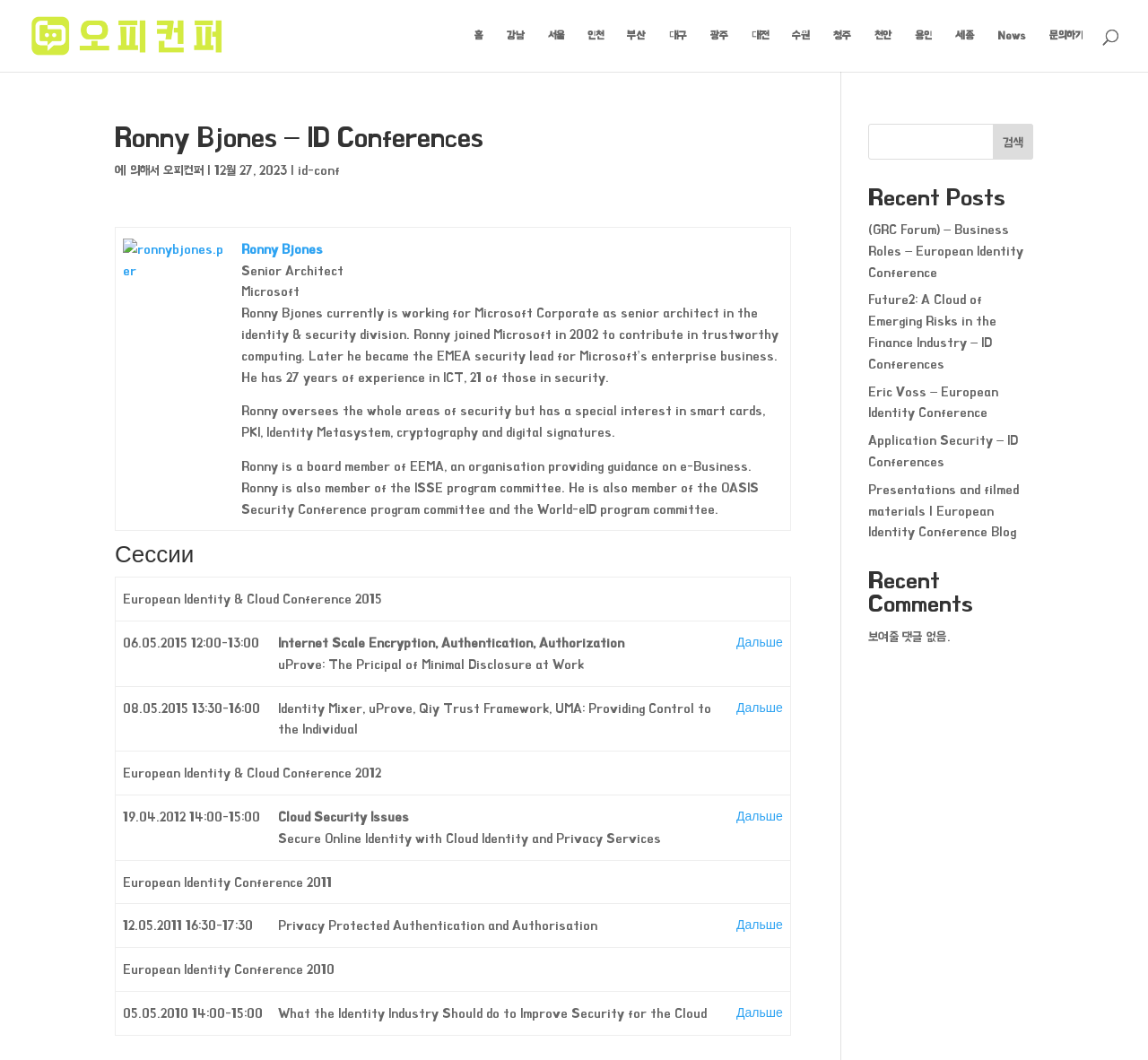What is the language of the text on this webpage?
Please give a detailed and elaborate explanation in response to the question.

I found the answer by looking at the text on the webpage, which appears to be written in English, with some Korean characters in the navigation links.